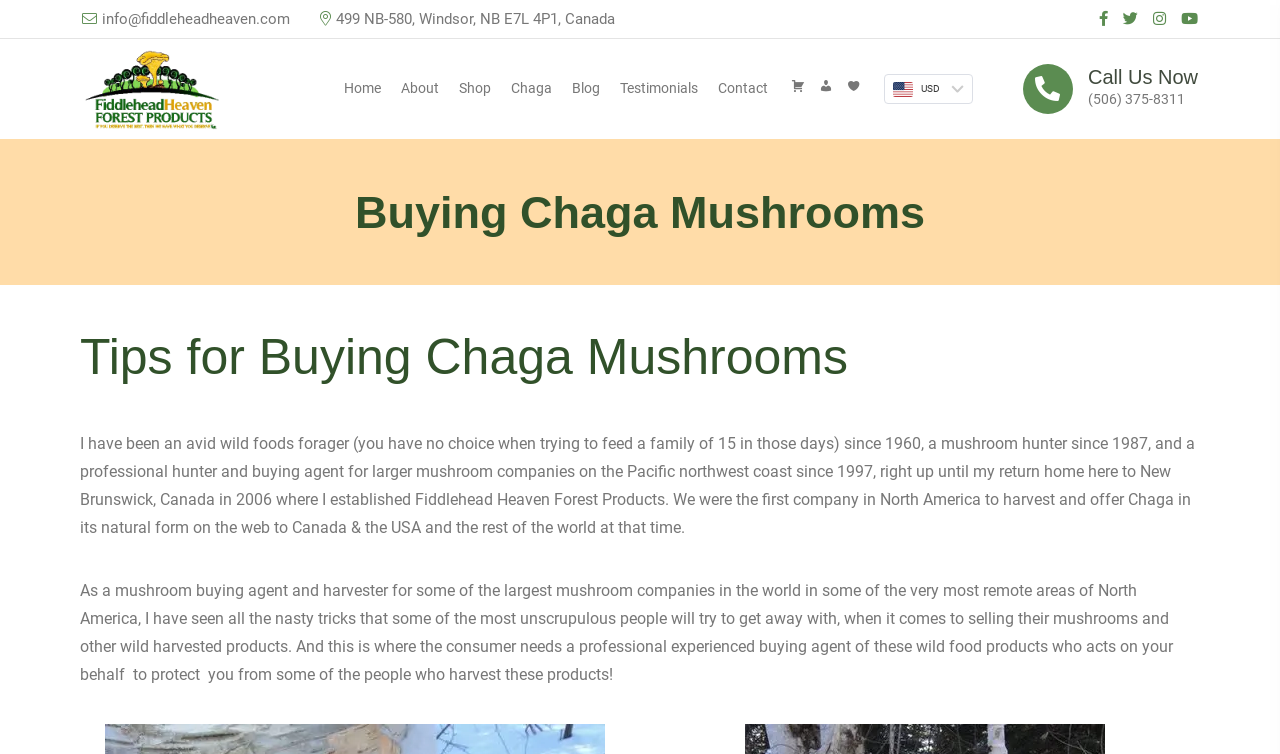What is the currency used?
Please answer using one word or phrase, based on the screenshot.

USD